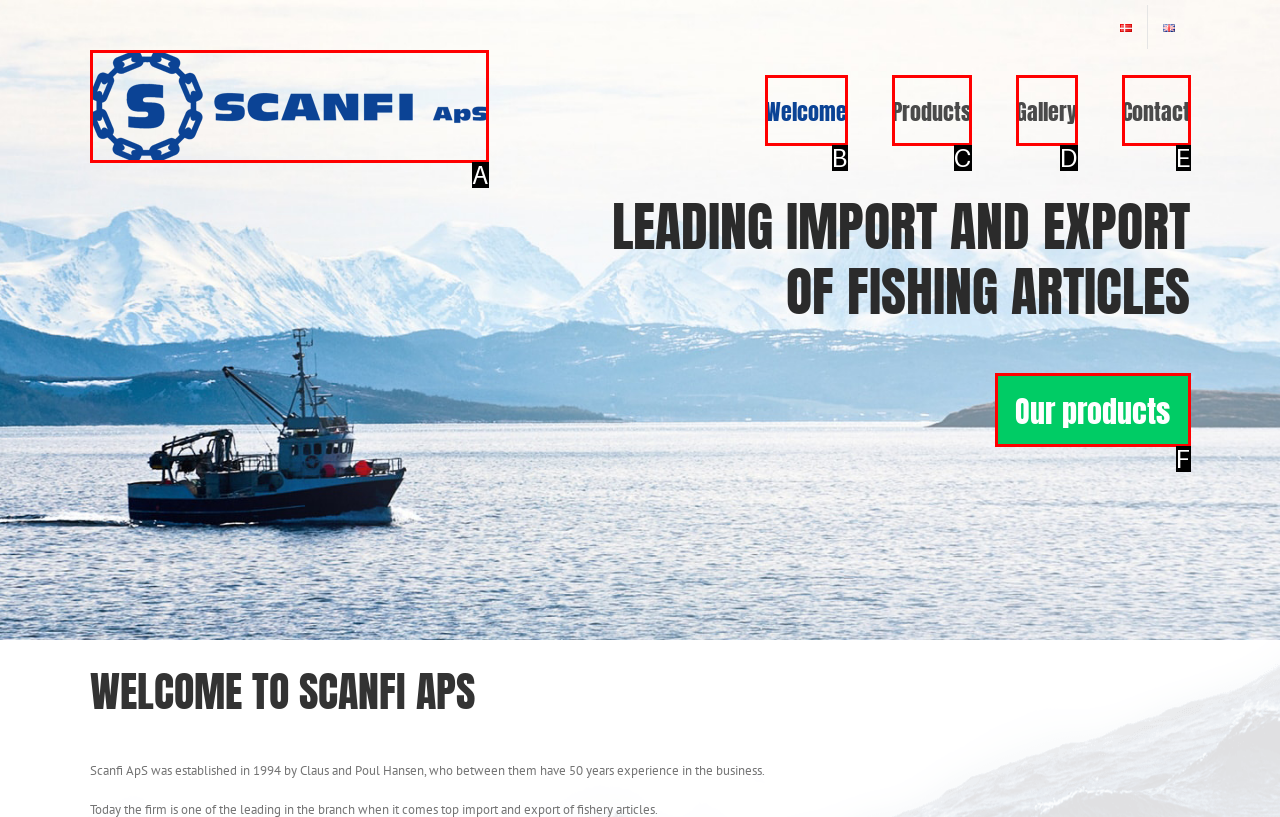Select the option that fits this description: Our products
Answer with the corresponding letter directly.

F